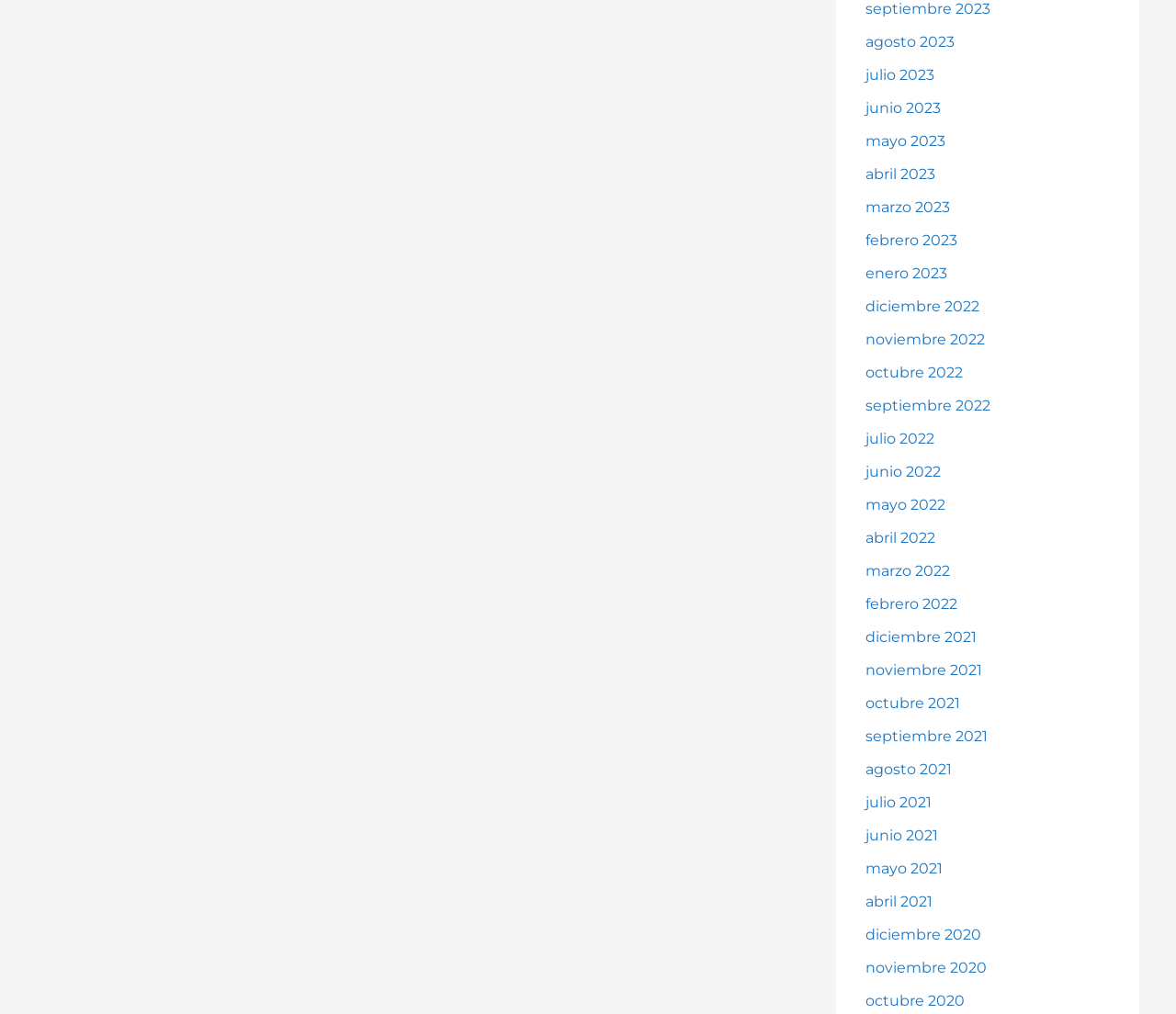Please provide the bounding box coordinate of the region that matches the element description: abril 2022. Coordinates should be in the format (top-left x, top-left y, bottom-right x, bottom-right y) and all values should be between 0 and 1.

[0.736, 0.522, 0.795, 0.539]